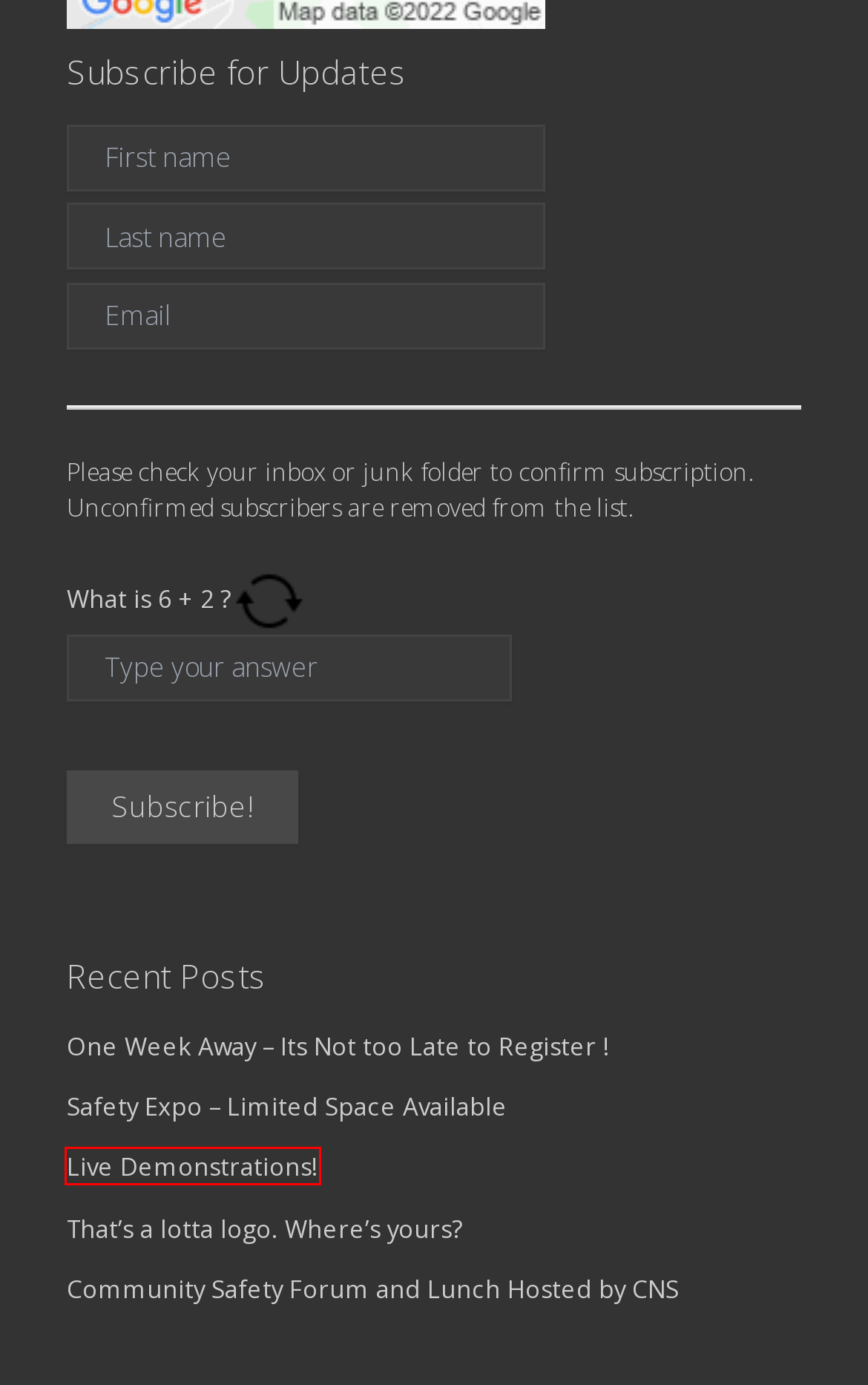Inspect the provided webpage screenshot, concentrating on the element within the red bounding box. Select the description that best represents the new webpage after you click the highlighted element. Here are the candidates:
A. That’s a lotta logo. Where’s yours? – Safety Fest TN
B. One Week Away – Its Not too Late to Register ! – Safety Fest TN
C. Community Safety Forum and Lunch Hosted by CNS – Safety Fest TN
D. Live Demonstrations! – Safety Fest TN
E. Safety Fest TN
F. Journey to Safety Excellence a Safety Forum – February 10, 2016 – Safety Fest TN
G. Safety Expo – Limited Space Available – Safety Fest TN
H. Agenda – Safety Forum – May 11th – Safety Fest TN

D